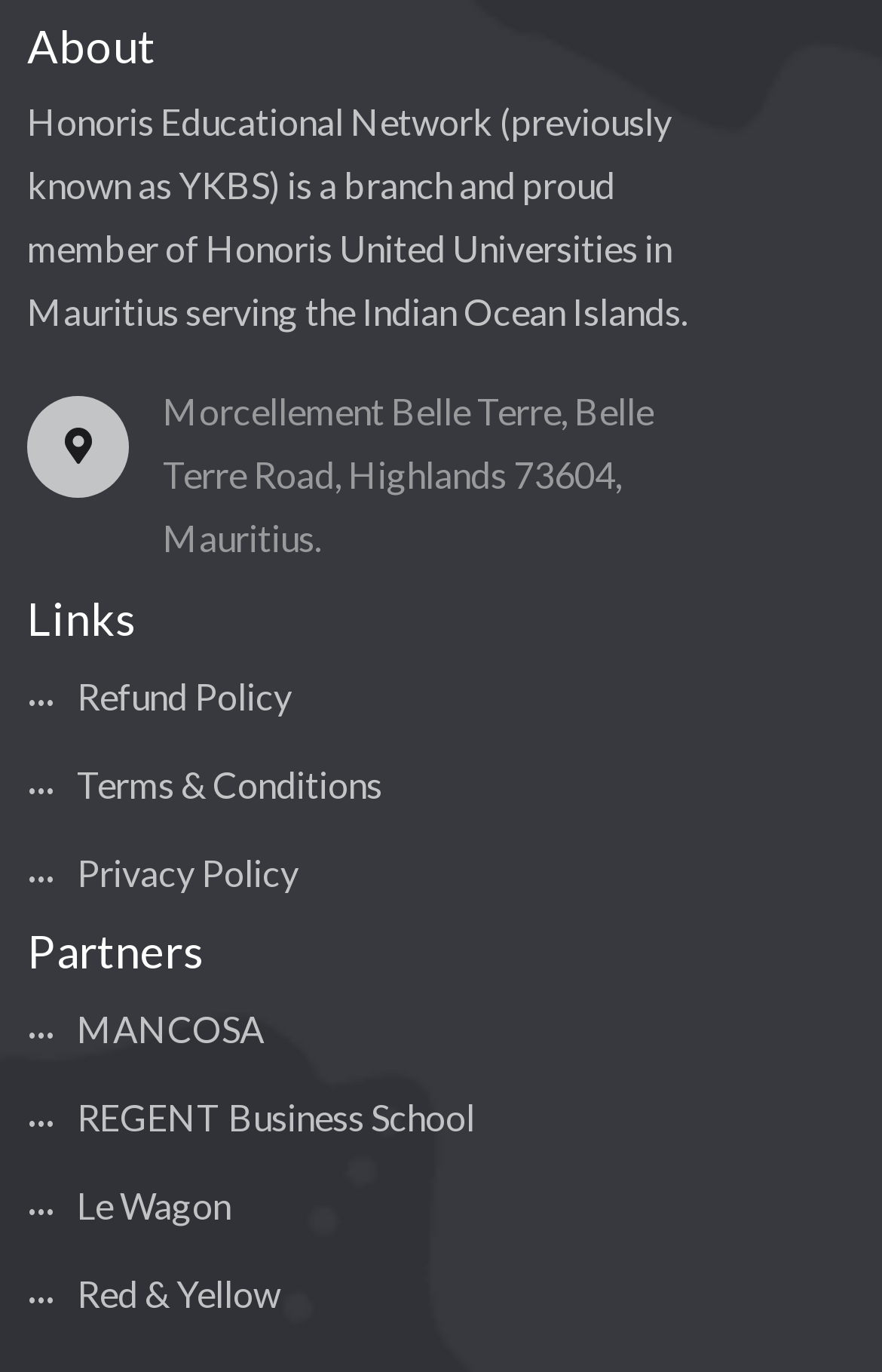Please identify the bounding box coordinates of the clickable region that I should interact with to perform the following instruction: "Visit Morcellement Belle Terre, Belle Terre Road, Highlands". The coordinates should be expressed as four float numbers between 0 and 1, i.e., [left, top, right, bottom].

[0.185, 0.284, 0.741, 0.361]